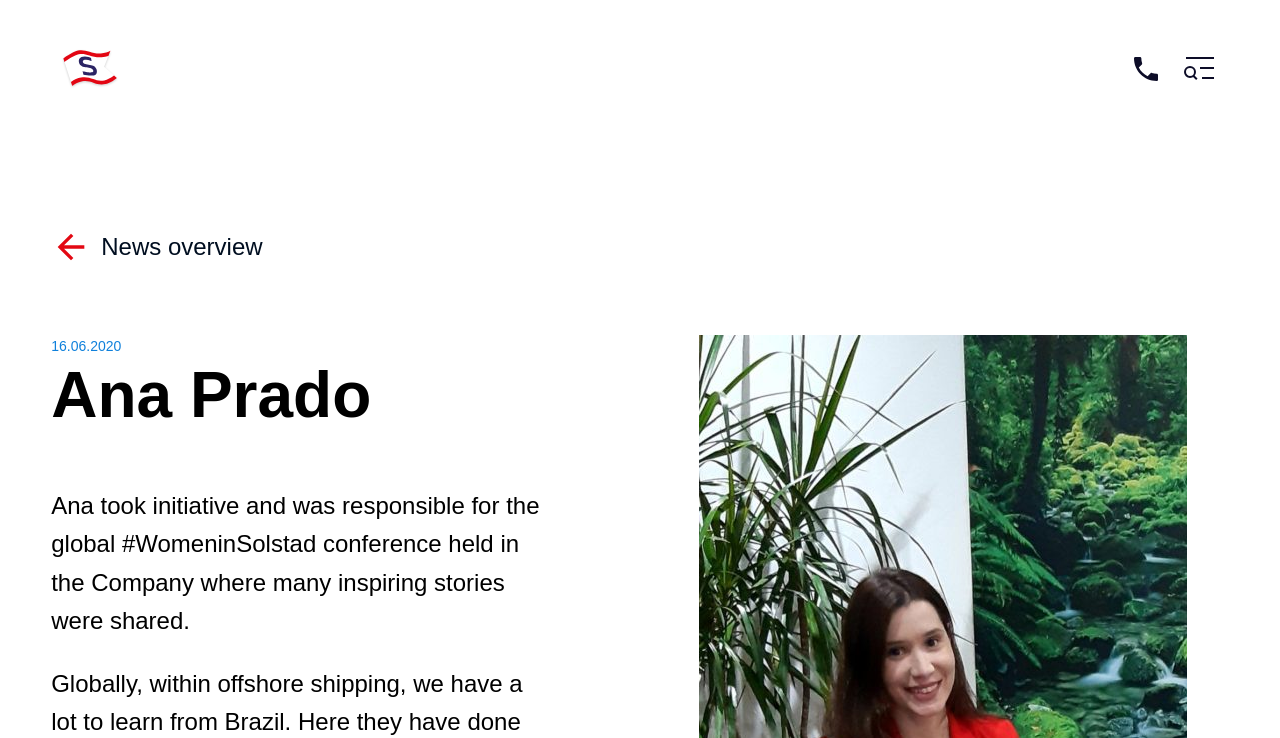Using the provided element description: "site-menu Created with Sketch. Menu", identify the bounding box coordinates. The coordinates should be four floats between 0 and 1 in the order [left, top, right, bottom].

[0.92, 0.076, 0.953, 0.11]